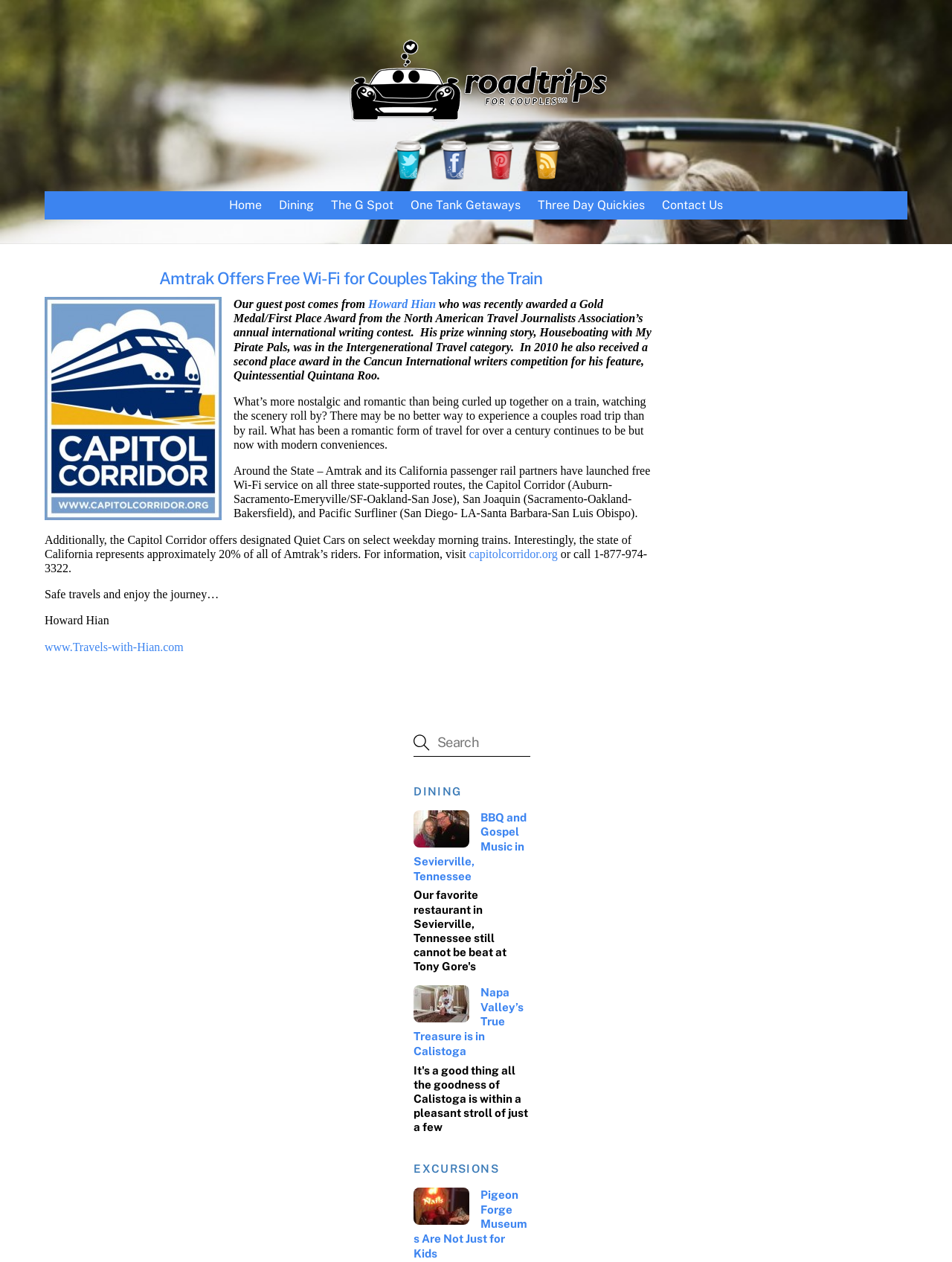Indicate the bounding box coordinates of the clickable region to achieve the following instruction: "Search for something."

[0.435, 0.577, 0.557, 0.6]